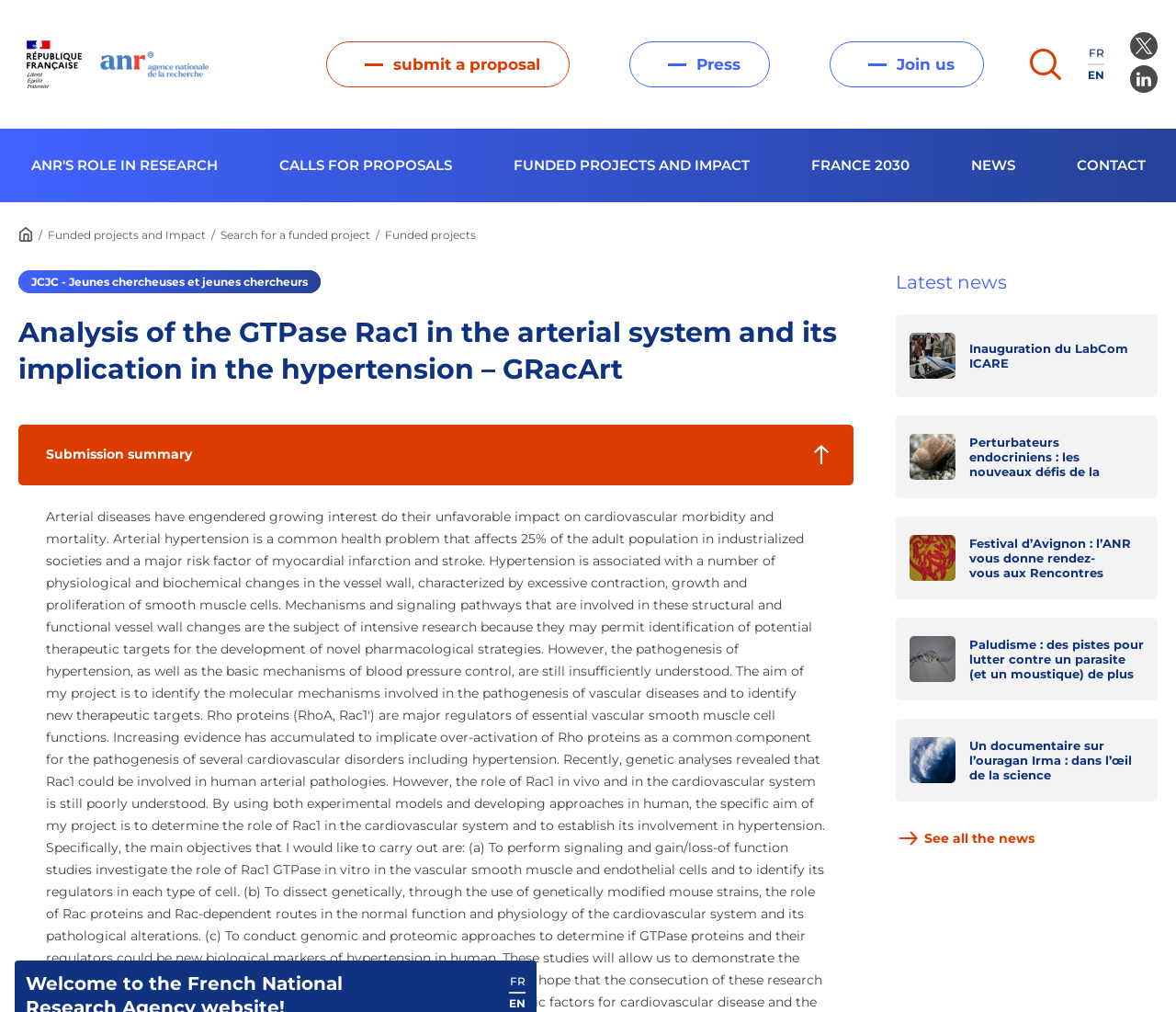Please identify the bounding box coordinates of the element that needs to be clicked to perform the following instruction: "Click on the 'Sign Up' button".

None